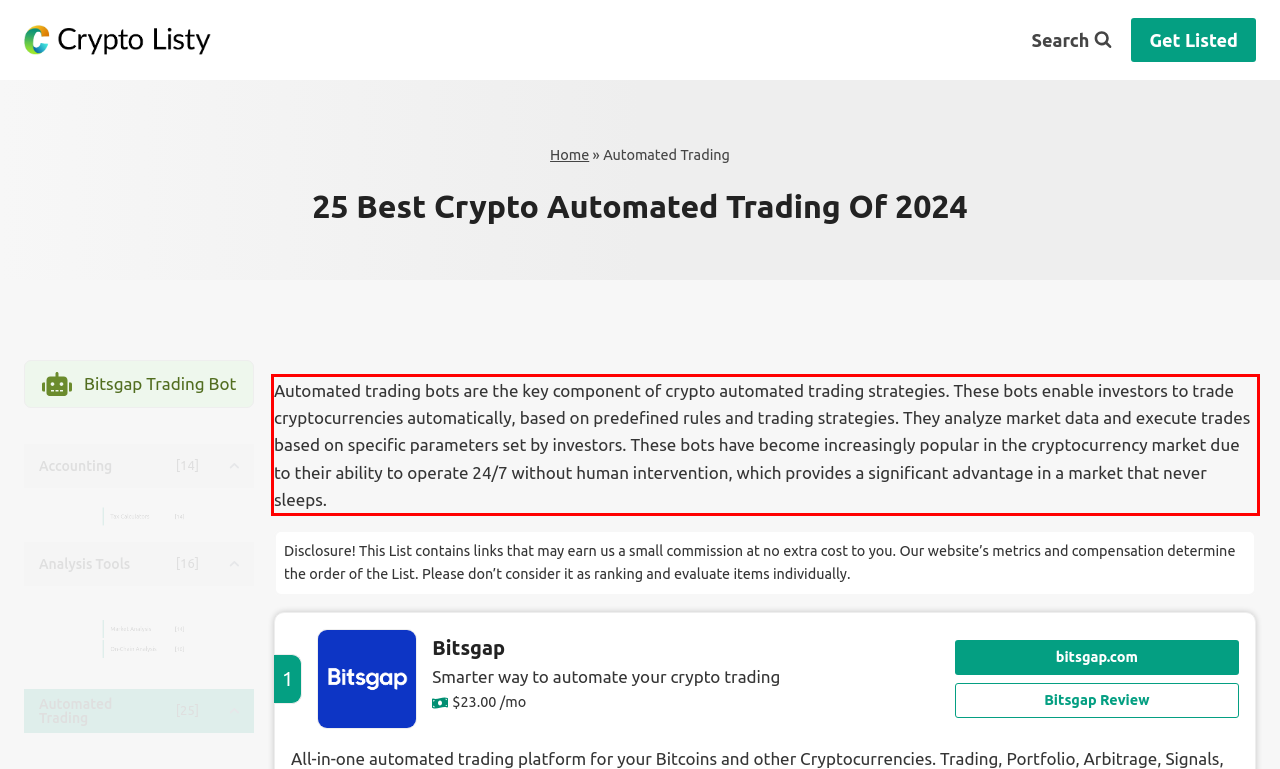Using the provided screenshot of a webpage, recognize the text inside the red rectangle bounding box by performing OCR.

Automated trading bots are the key component of crypto automated trading strategies. These bots enable investors to trade cryptocurrencies automatically, based on predefined rules and trading strategies. They analyze market data and execute trades based on specific parameters set by investors. These bots have become increasingly popular in the cryptocurrency market due to their ability to operate 24/7 without human intervention, which provides a significant advantage in a market that never sleeps.